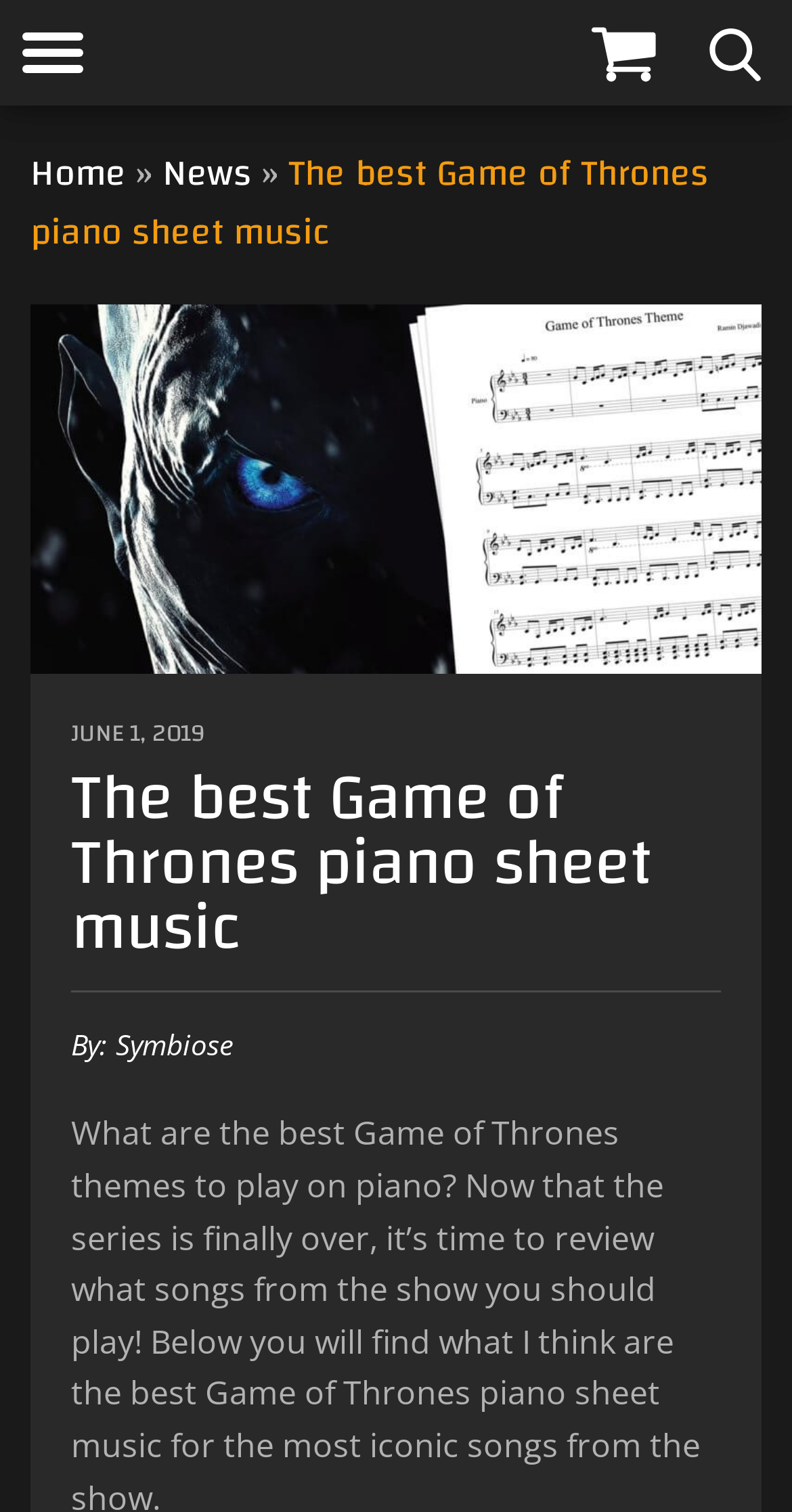What is the main topic of the webpage?
We need a detailed and meticulous answer to the question.

The main topic of the webpage can be inferred from the main heading, which is 'The best Game of Thrones piano sheet music'. This heading is prominent and clearly visible at the top of the webpage.